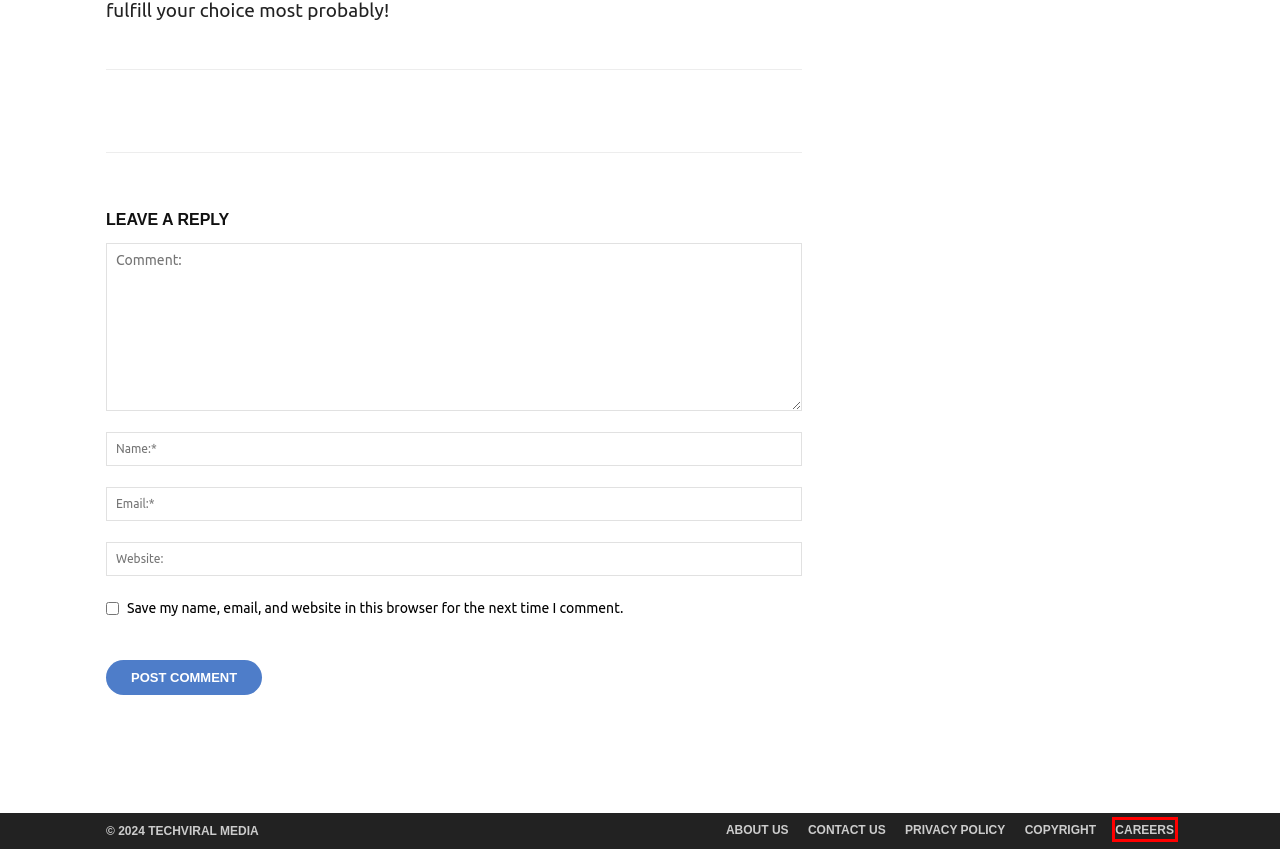Given a webpage screenshot with a red bounding box around a UI element, choose the webpage description that best matches the new webpage after clicking the element within the bounding box. Here are the candidates:
A. TechViral - Viral Tech Arena
B. 10 Best Android Emulators to Run Apps/Games on PC in 2024
C. Careers - Apply for Job
D. Contact Us
E. About Us
F. Copyright - TechViral
G. Apple Unveils Key New Features Of iOS 18, Know More
H. Privacy Policy

C